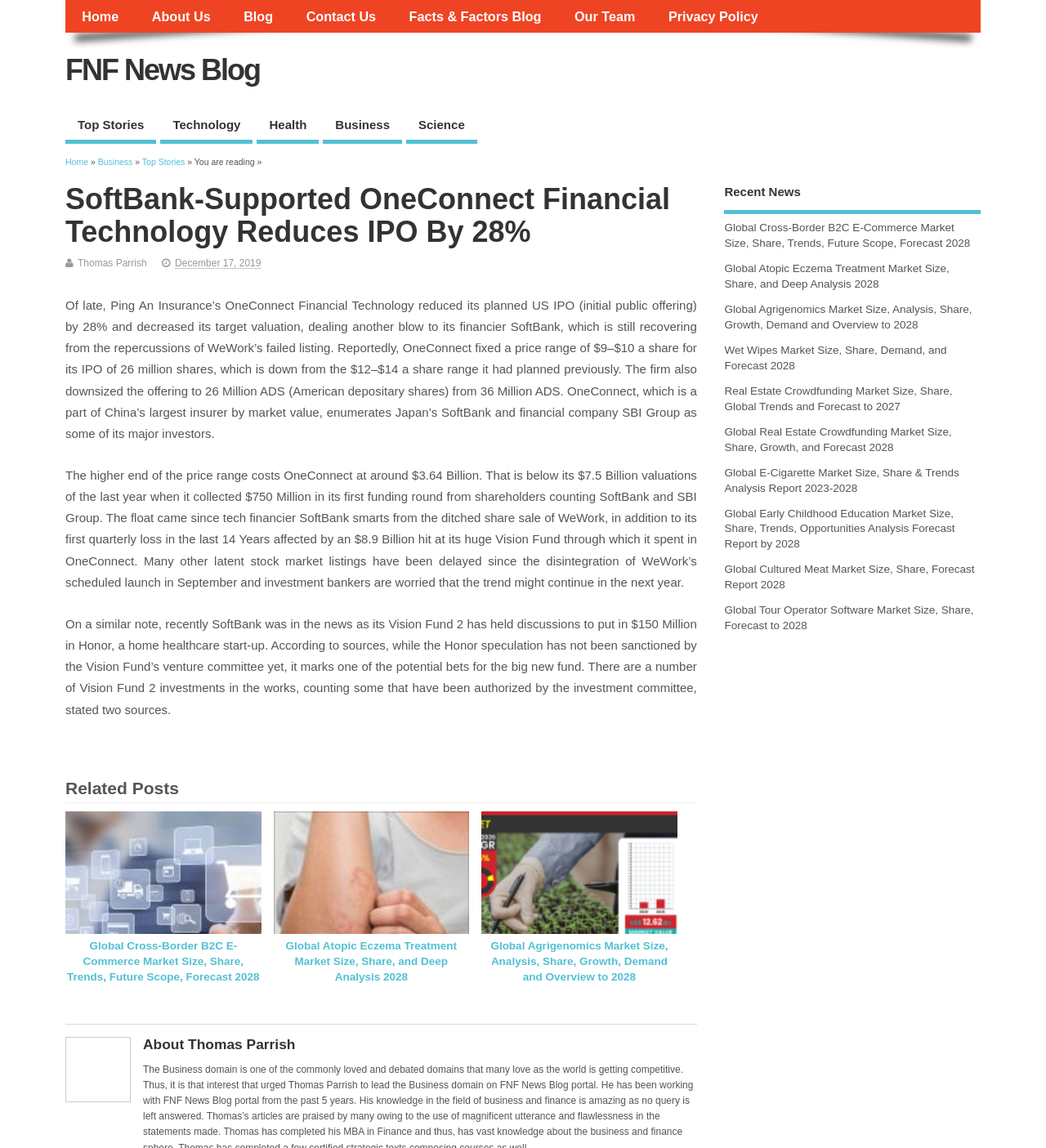Give a short answer using one word or phrase for the question:
What is the price range of OneConnect's IPO?

$9-$10 a share